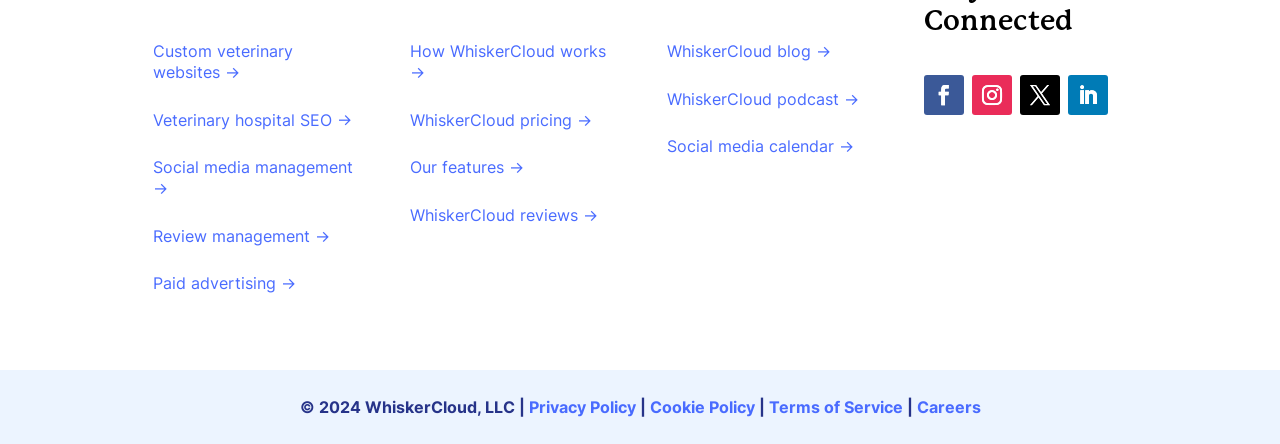Determine the bounding box of the UI element mentioned here: "Privacy Policy". The coordinates must be in the format [left, top, right, bottom] with values ranging from 0 to 1.

[0.413, 0.894, 0.496, 0.939]